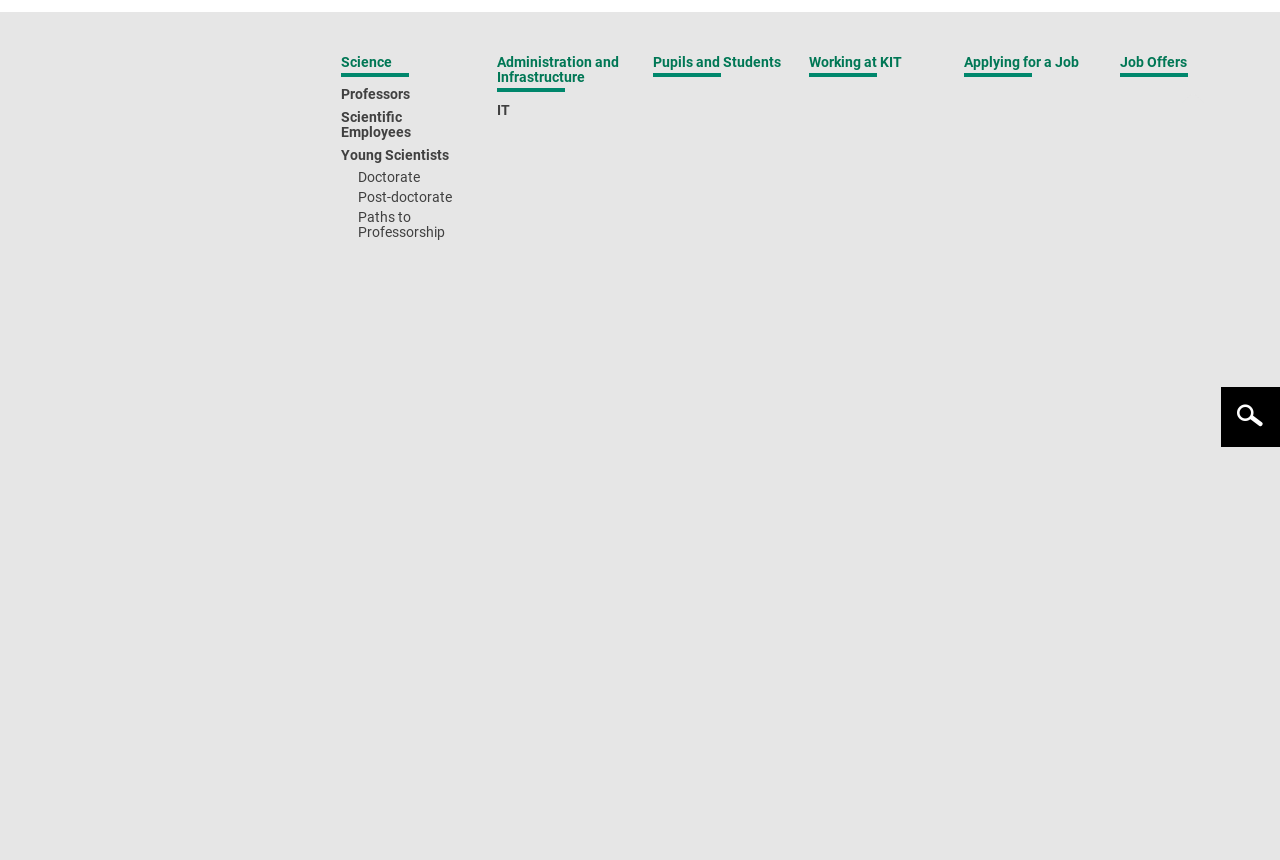Use the information in the screenshot to answer the question comprehensively: What is the purpose of the 'skip navigation' link?

I found a link with the text 'skip navigation' and a key shortcut of Alt+2. This implies that the purpose of this link is to allow users to skip the navigation section of the webpage.